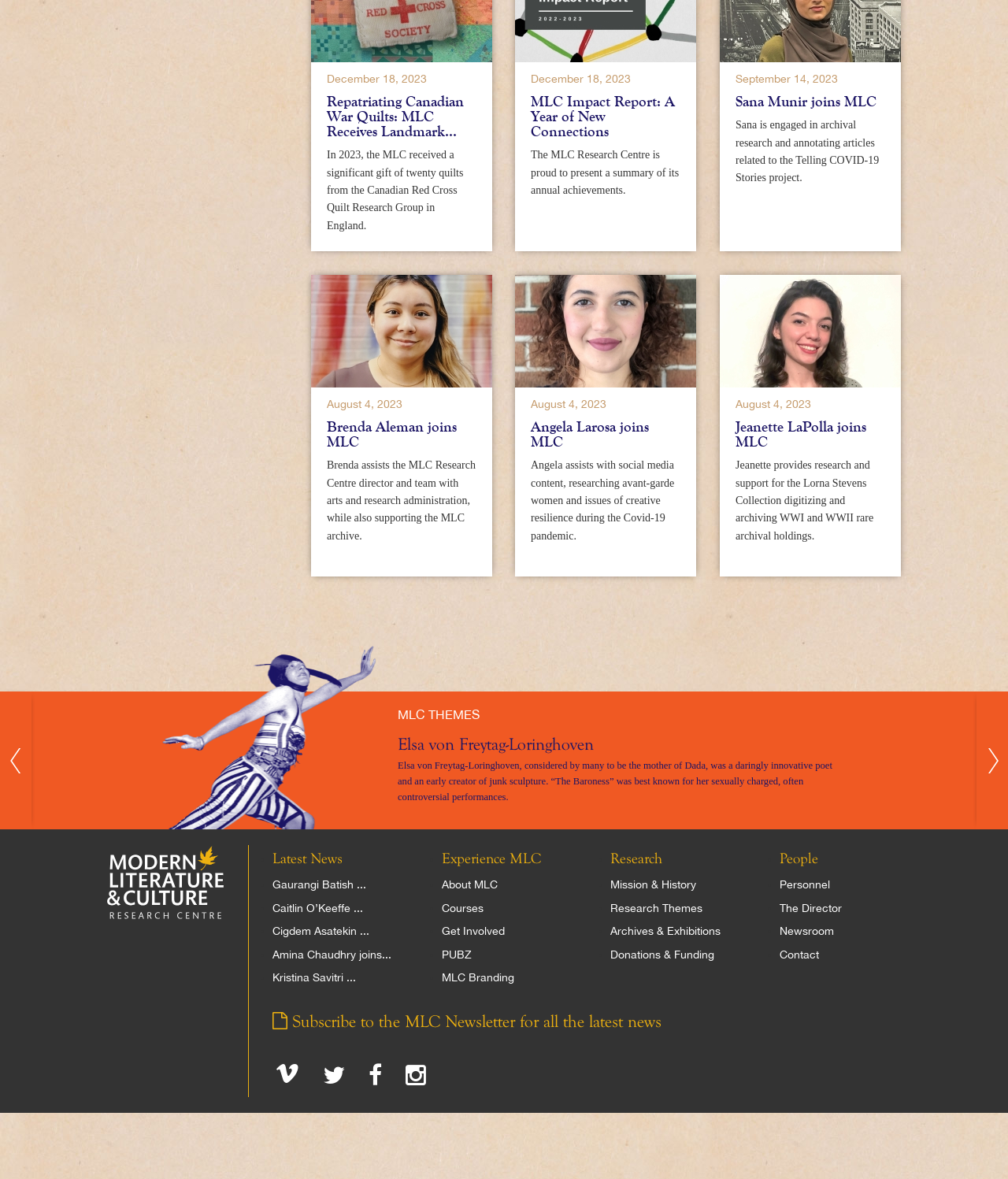Identify the bounding box coordinates of the area that should be clicked in order to complete the given instruction: "Explore Modernism in the World". The bounding box coordinates should be four float numbers between 0 and 1, i.e., [left, top, right, bottom].

[0.16, 0.547, 0.374, 0.703]